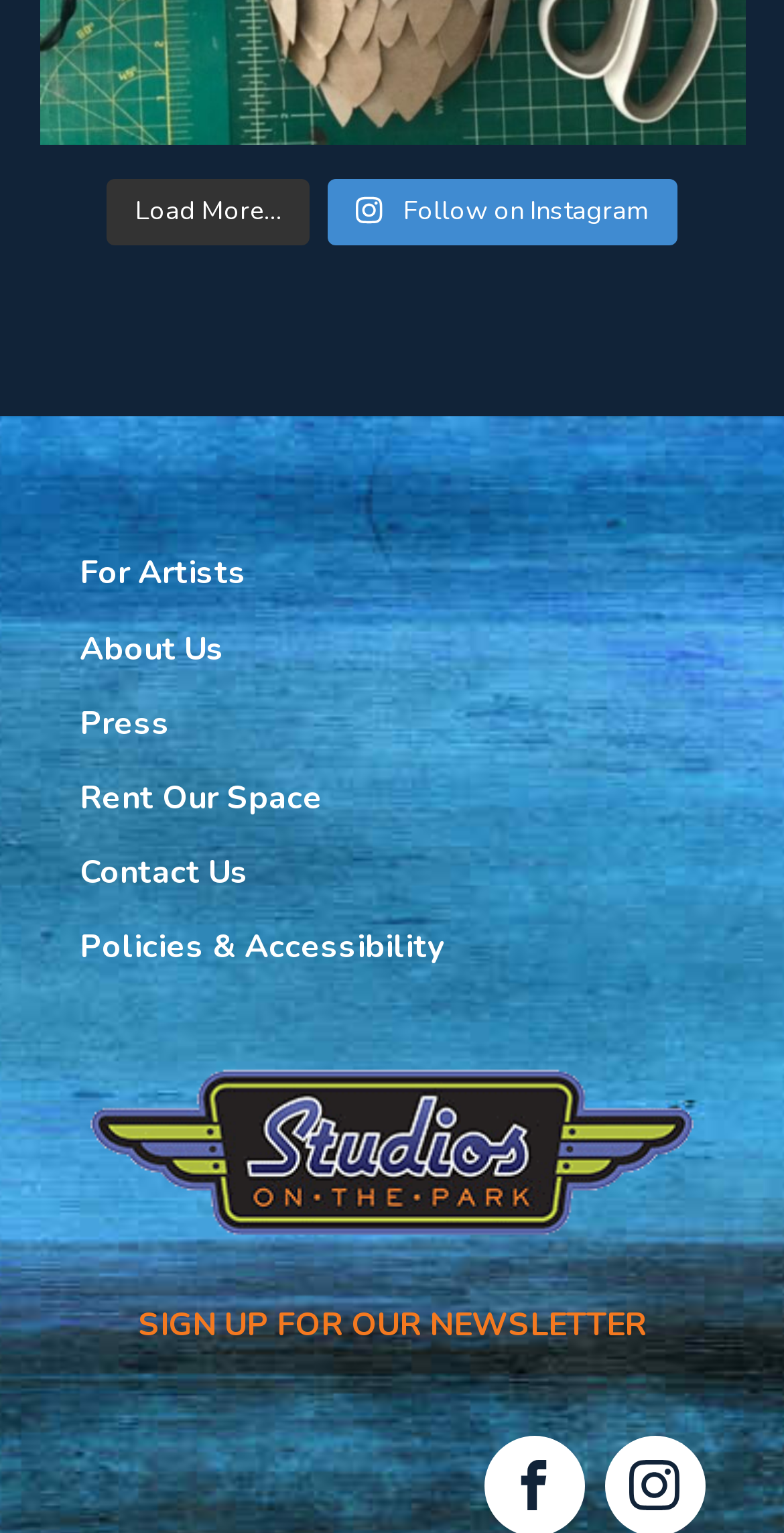Predict the bounding box coordinates of the area that should be clicked to accomplish the following instruction: "Click the WEATHER link". The bounding box coordinates should consist of four float numbers between 0 and 1, i.e., [left, top, right, bottom].

None